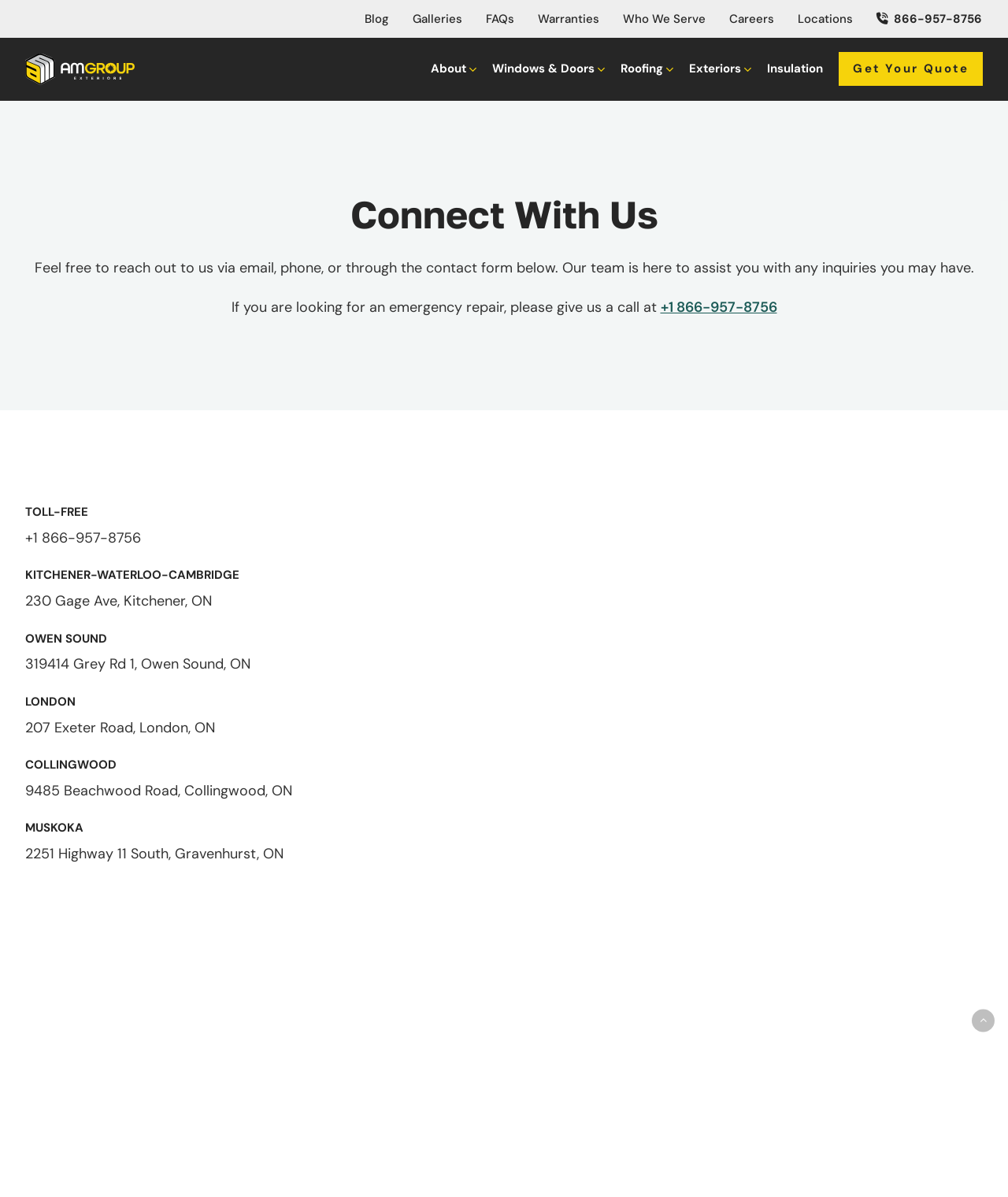What is the company name?
Answer with a single word or short phrase according to what you see in the image.

AM Group Exteriors LTD